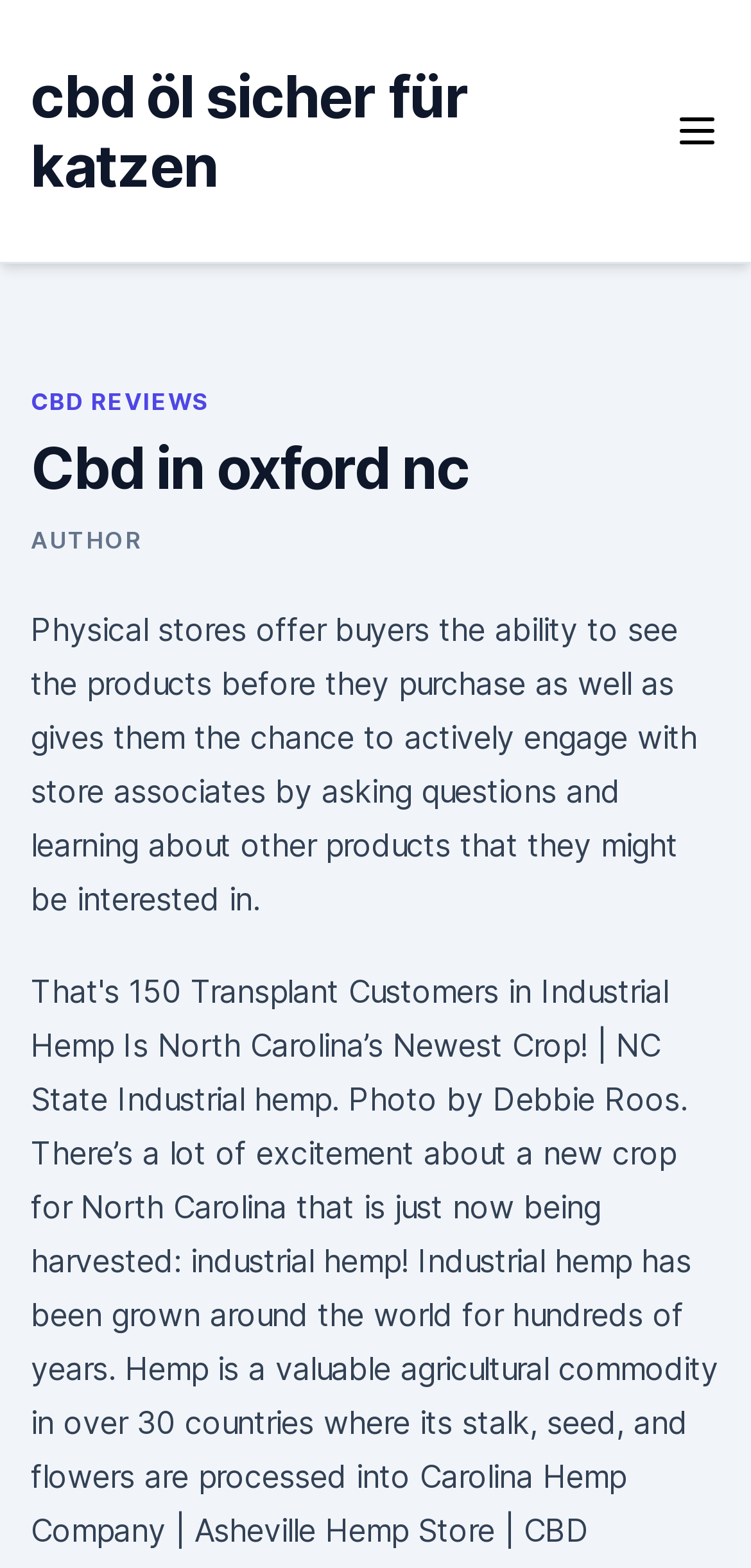What is the function of the button at the top right corner?
Using the image as a reference, answer the question with a short word or phrase.

To expand primary menu